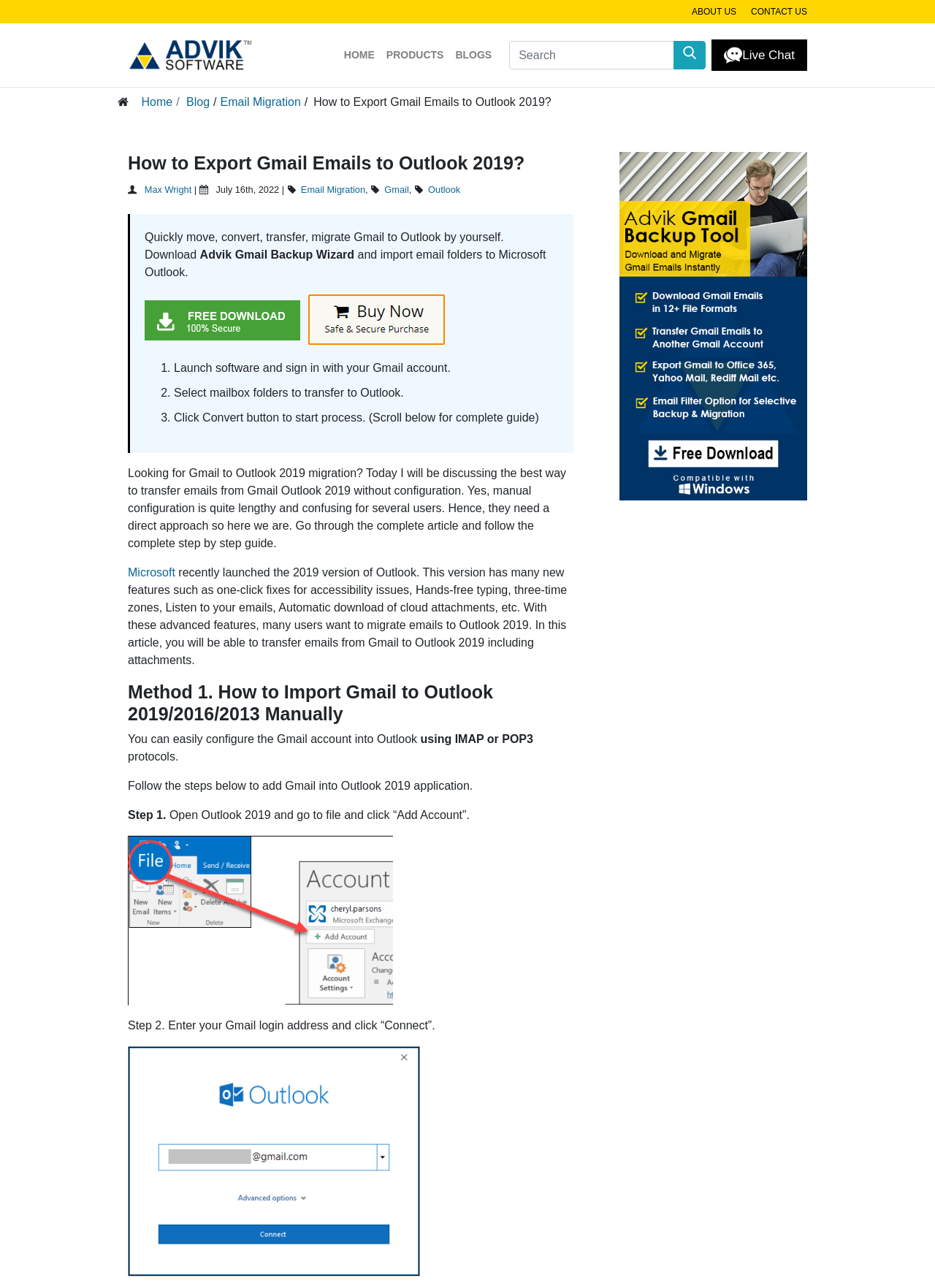Locate and extract the headline of this webpage.

How to Export Gmail Emails to Outlook 2019?